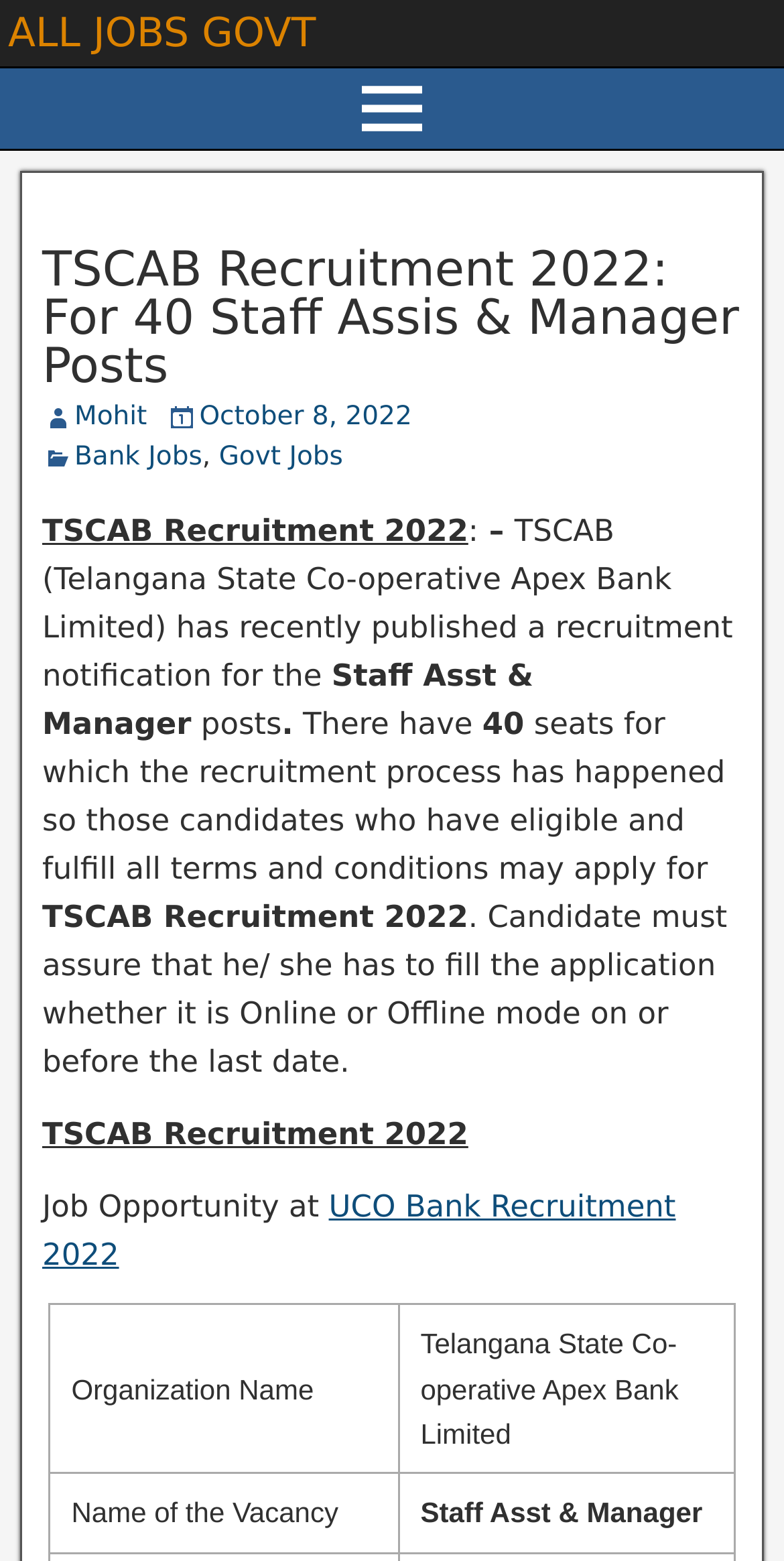Respond to the question below with a single word or phrase: What is the last date to apply for the recruitment?

Not specified